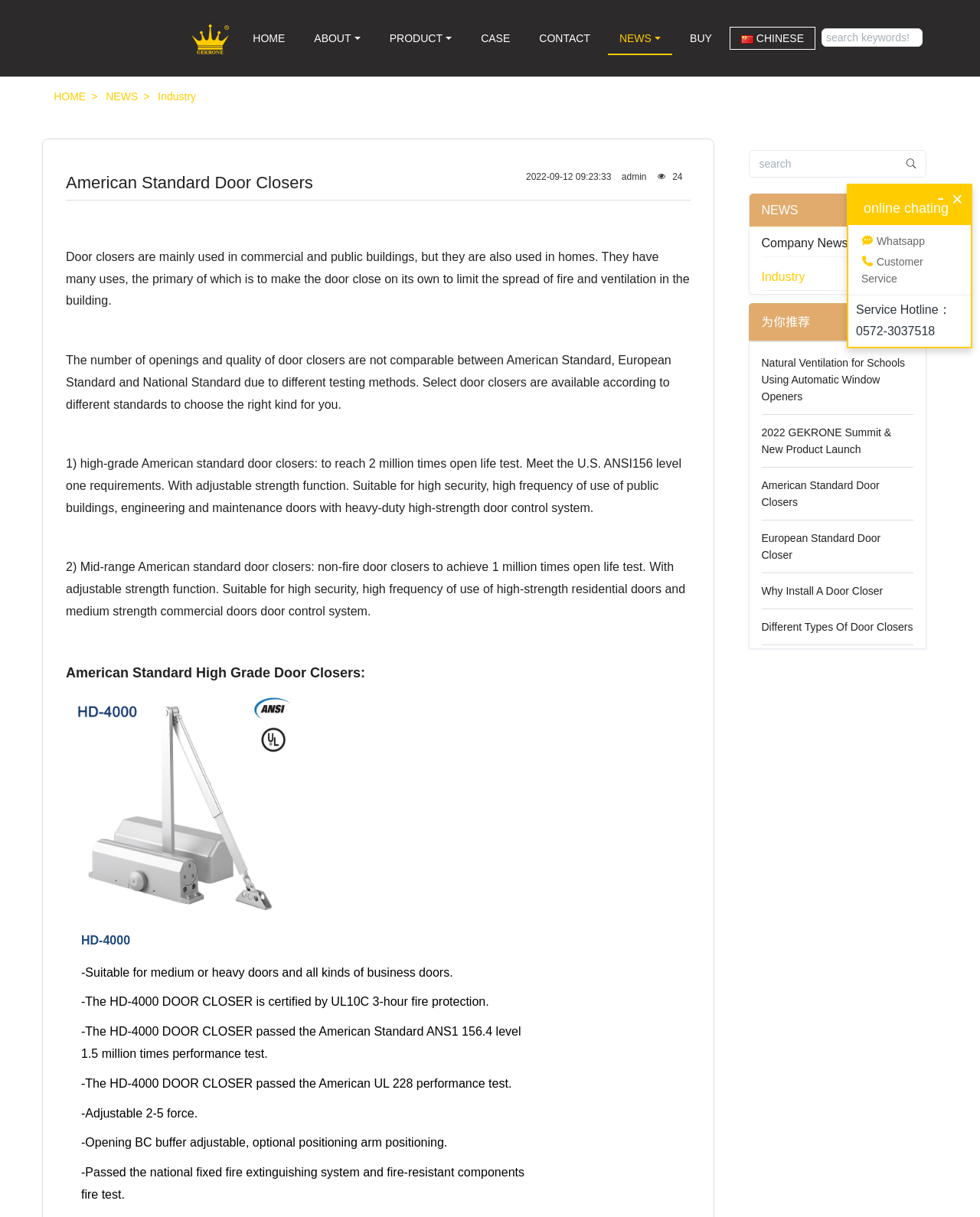Identify the bounding box for the given UI element using the description provided. Coordinates should be in the format (top-left x, top-left y, bottom-right x, bottom-right y) and must be between 0 and 1. Here is the description: Different Types Of Door Closers

[0.777, 0.51, 0.932, 0.52]